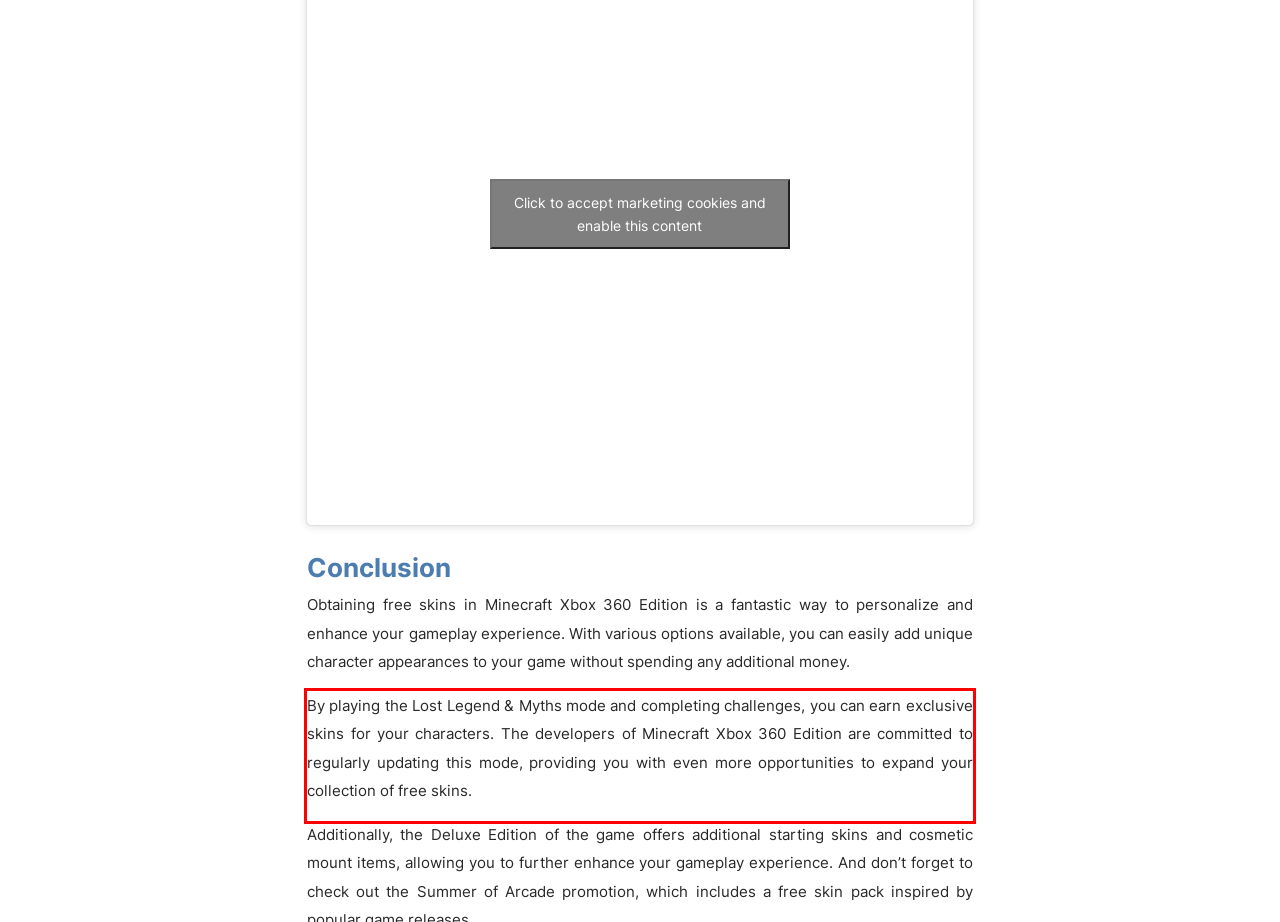You have a screenshot of a webpage, and there is a red bounding box around a UI element. Utilize OCR to extract the text within this red bounding box.

By playing the Lost Legend & Myths mode and completing challenges, you can earn exclusive skins for your characters. The developers of Minecraft Xbox 360 Edition are committed to regularly updating this mode, providing you with even more opportunities to expand your collection of free skins.